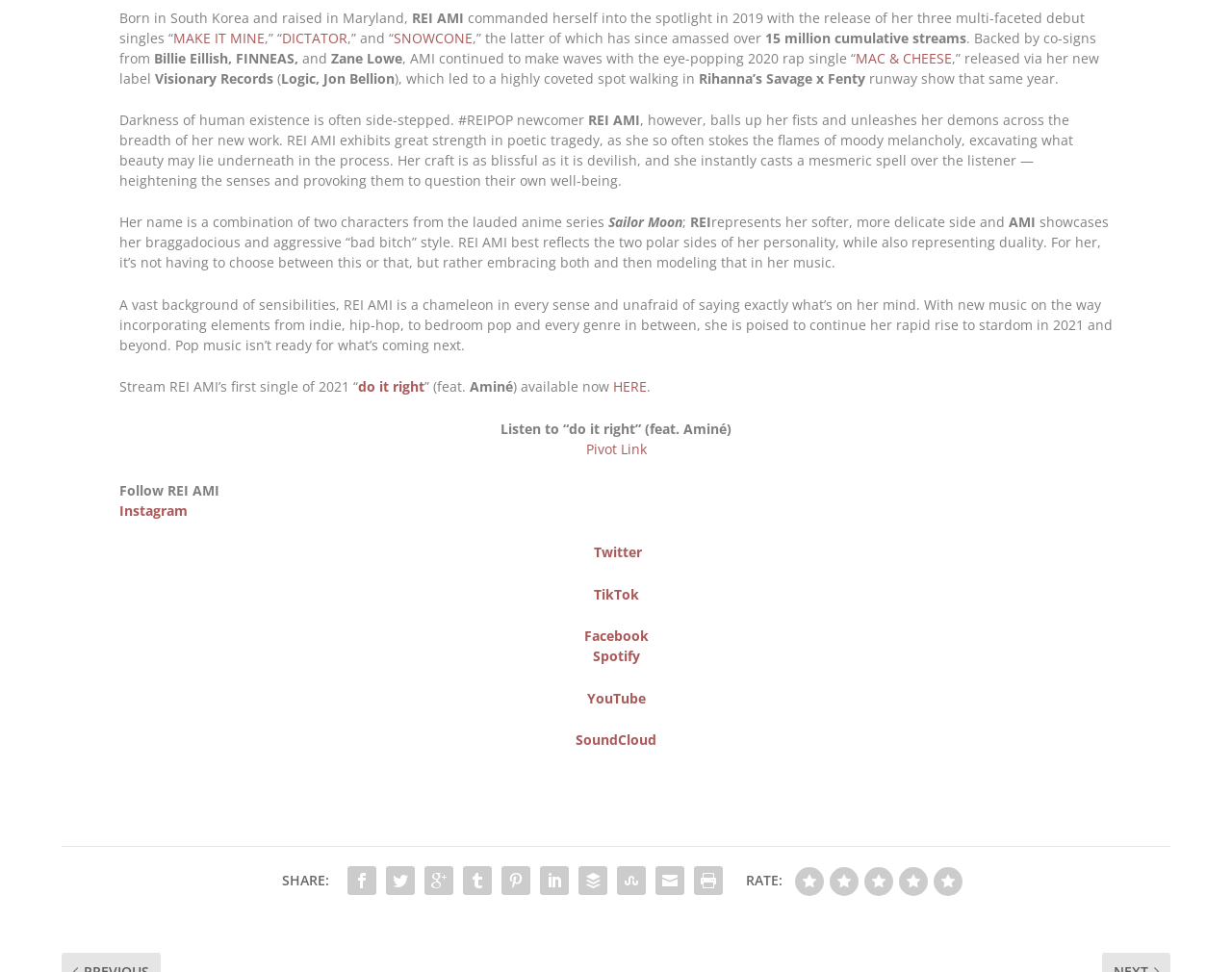Show the bounding box coordinates for the HTML element described as: "MAC & CHEESE".

[0.695, 0.051, 0.773, 0.07]